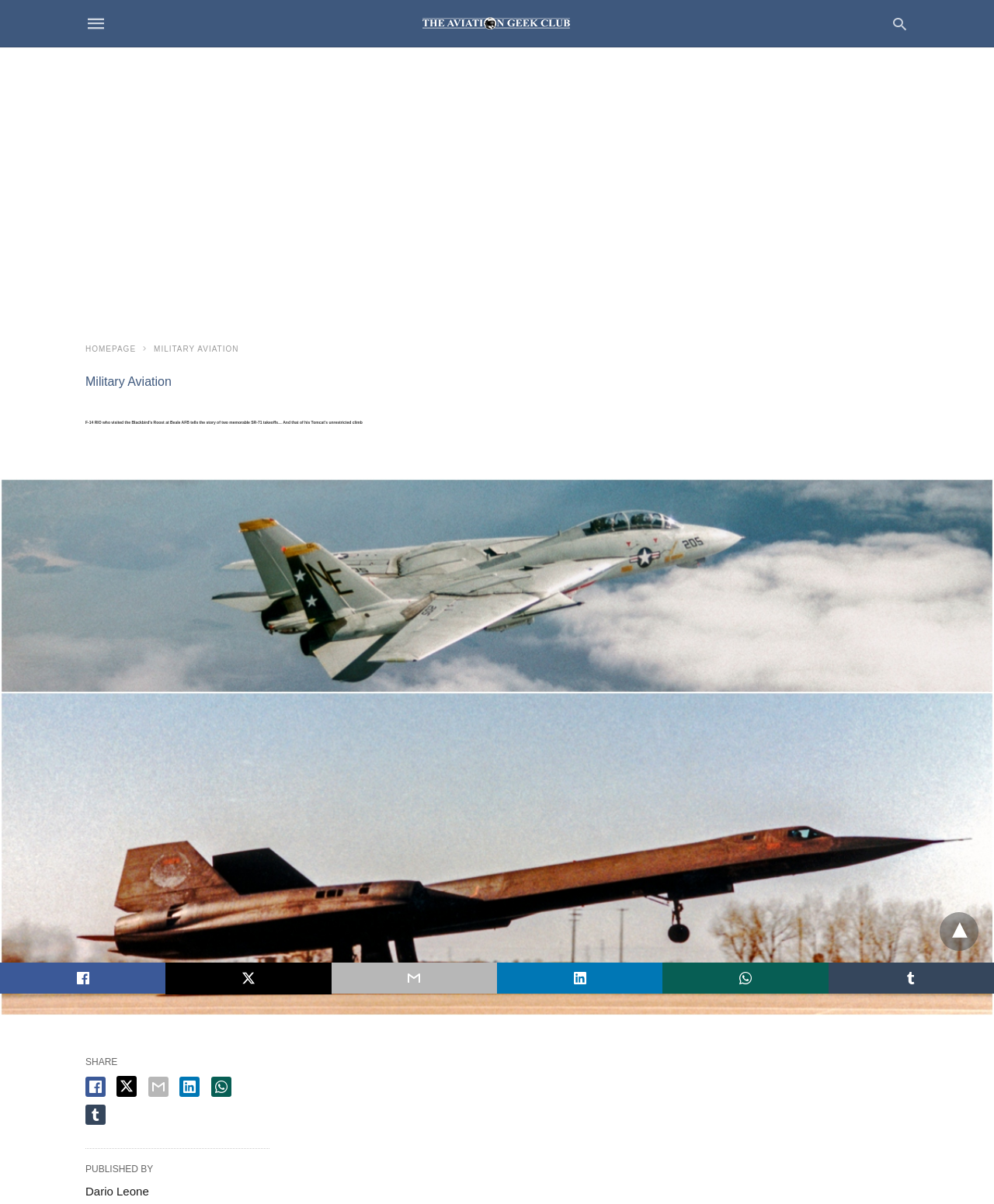Answer the question below with a single word or a brief phrase: 
What type of image is displayed on the webpage?

Aircraft